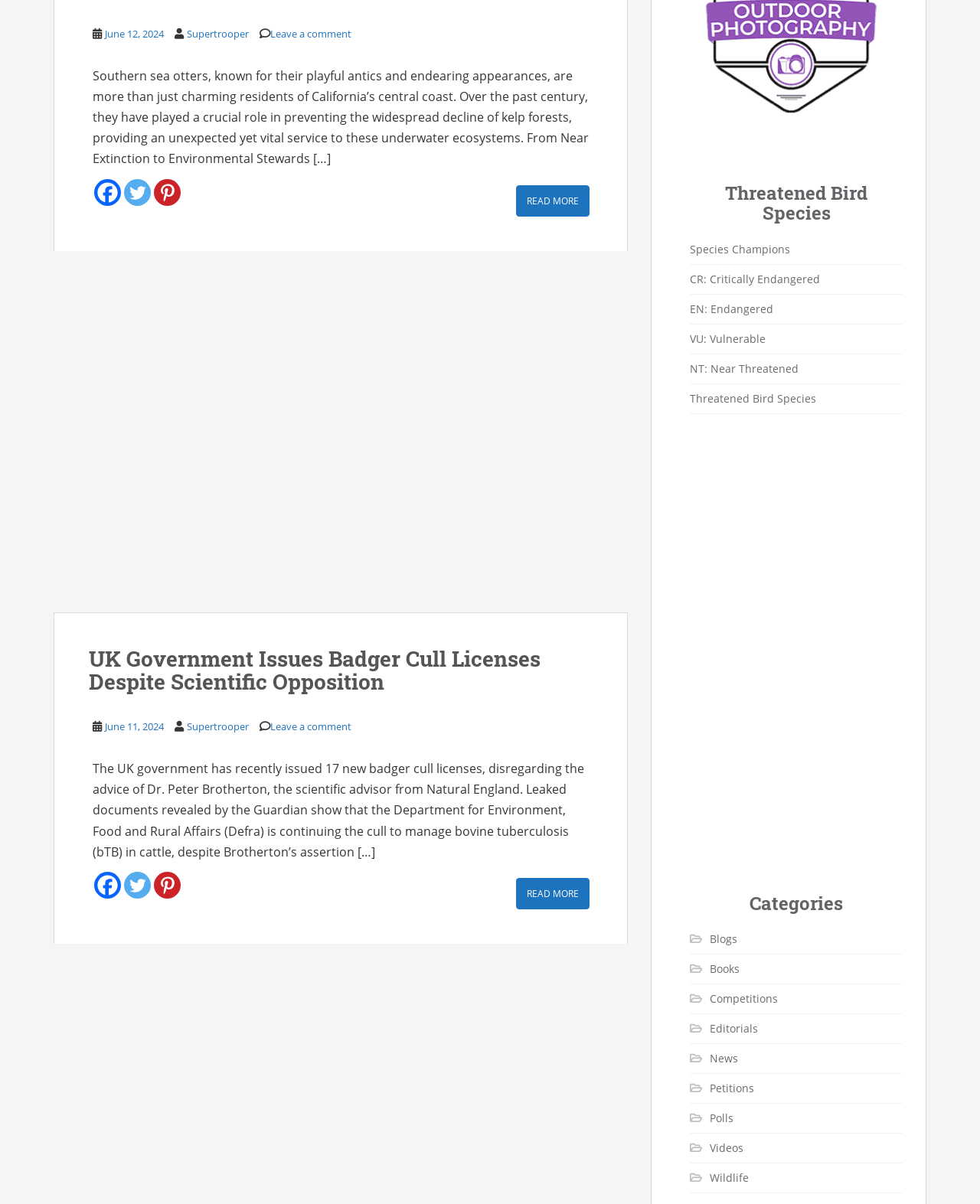Provide the bounding box coordinates of the UI element this sentence describes: "CR: Critically Endangered".

[0.704, 0.226, 0.837, 0.238]